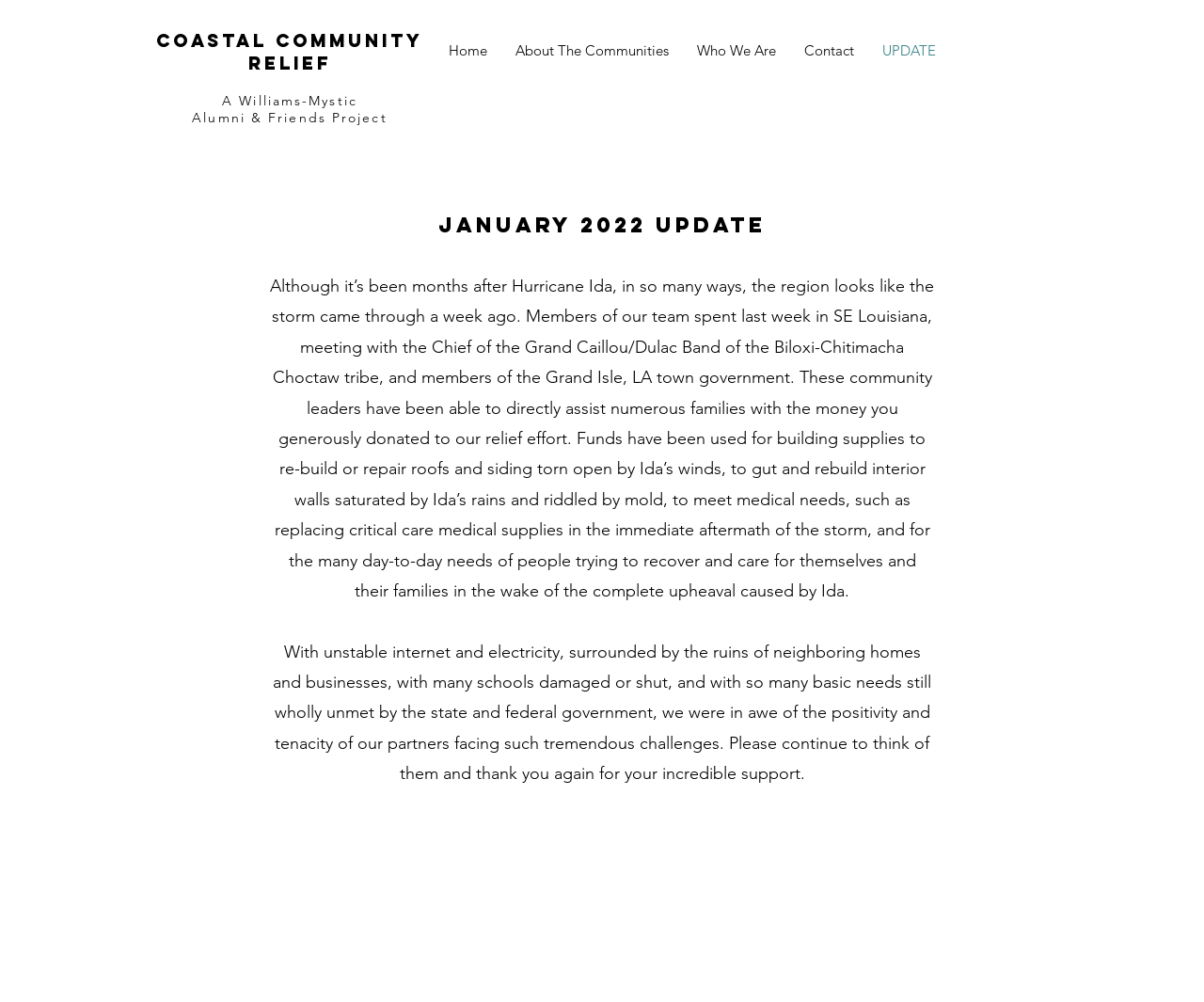What is the attitude of the community leaders despite the challenges?
Observe the image and answer the question with a one-word or short phrase response.

Positive and tenacious